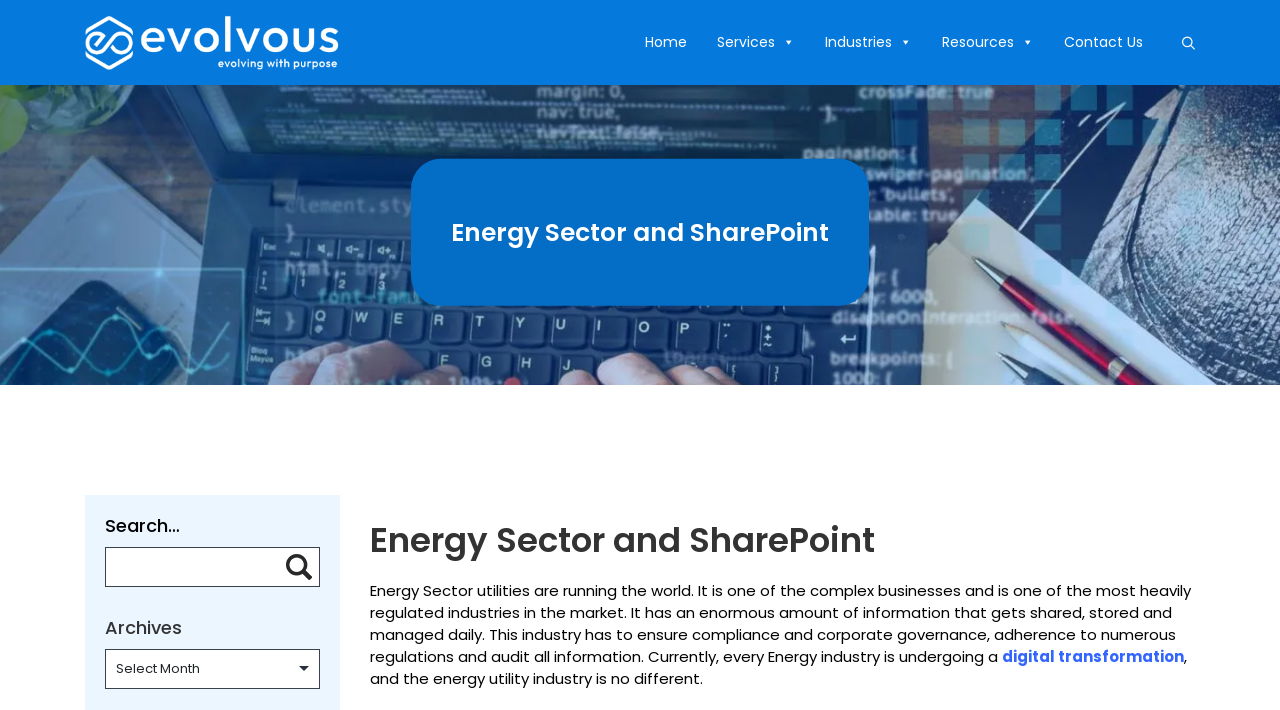Locate the bounding box coordinates of the area to click to fulfill this instruction: "Click the Evolvous Logo". The bounding box should be presented as four float numbers between 0 and 1, in the order [left, top, right, bottom].

[0.066, 0.031, 0.266, 0.085]